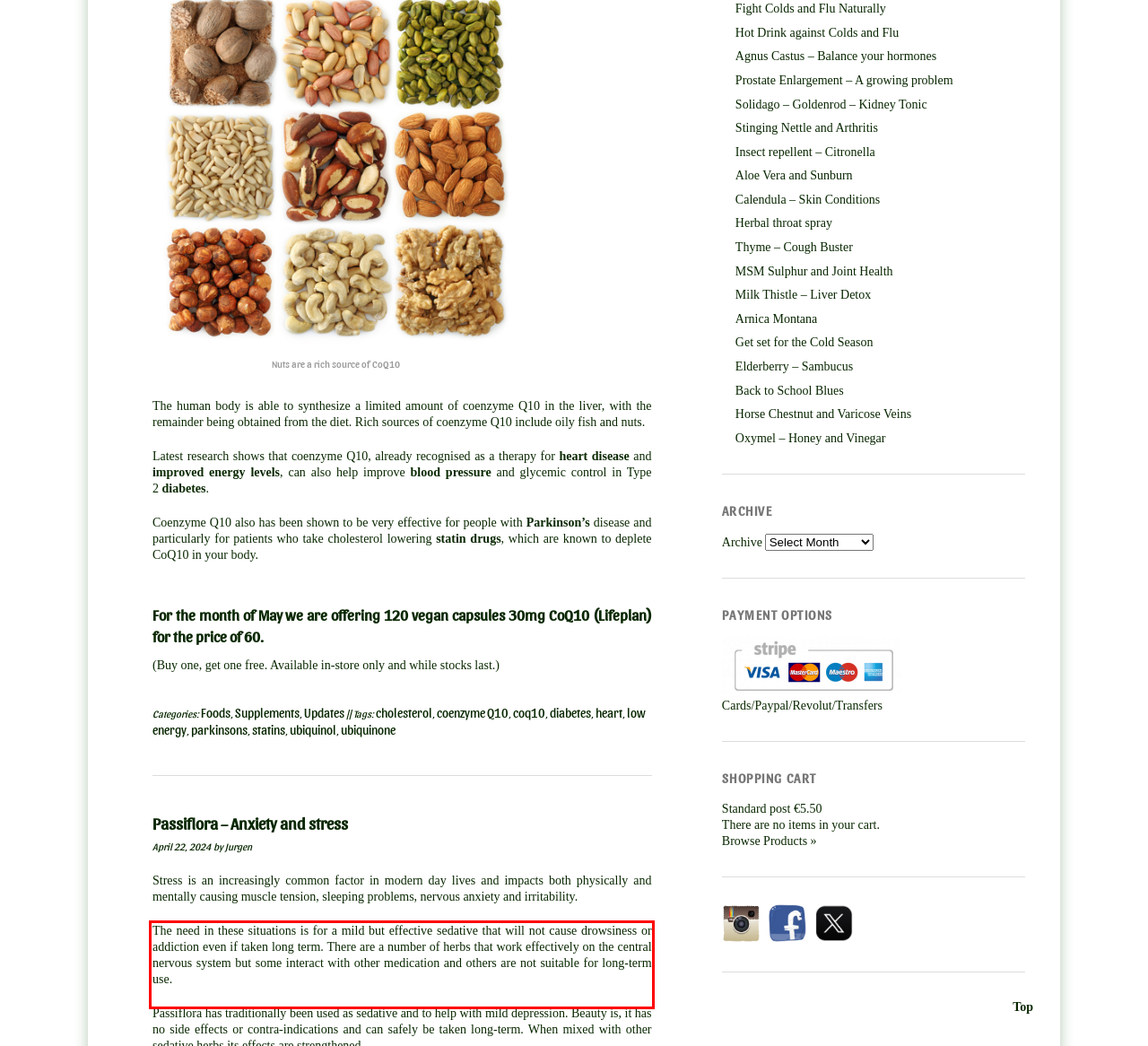You are given a screenshot showing a webpage with a red bounding box. Perform OCR to capture the text within the red bounding box.

The need in these situations is for a mild but effective sedative that will not cause drowsiness or addiction even if taken long term. There are a number of herbs that work effectively on the central nervous system but some interact with other medication and others are not suitable for long-term use.